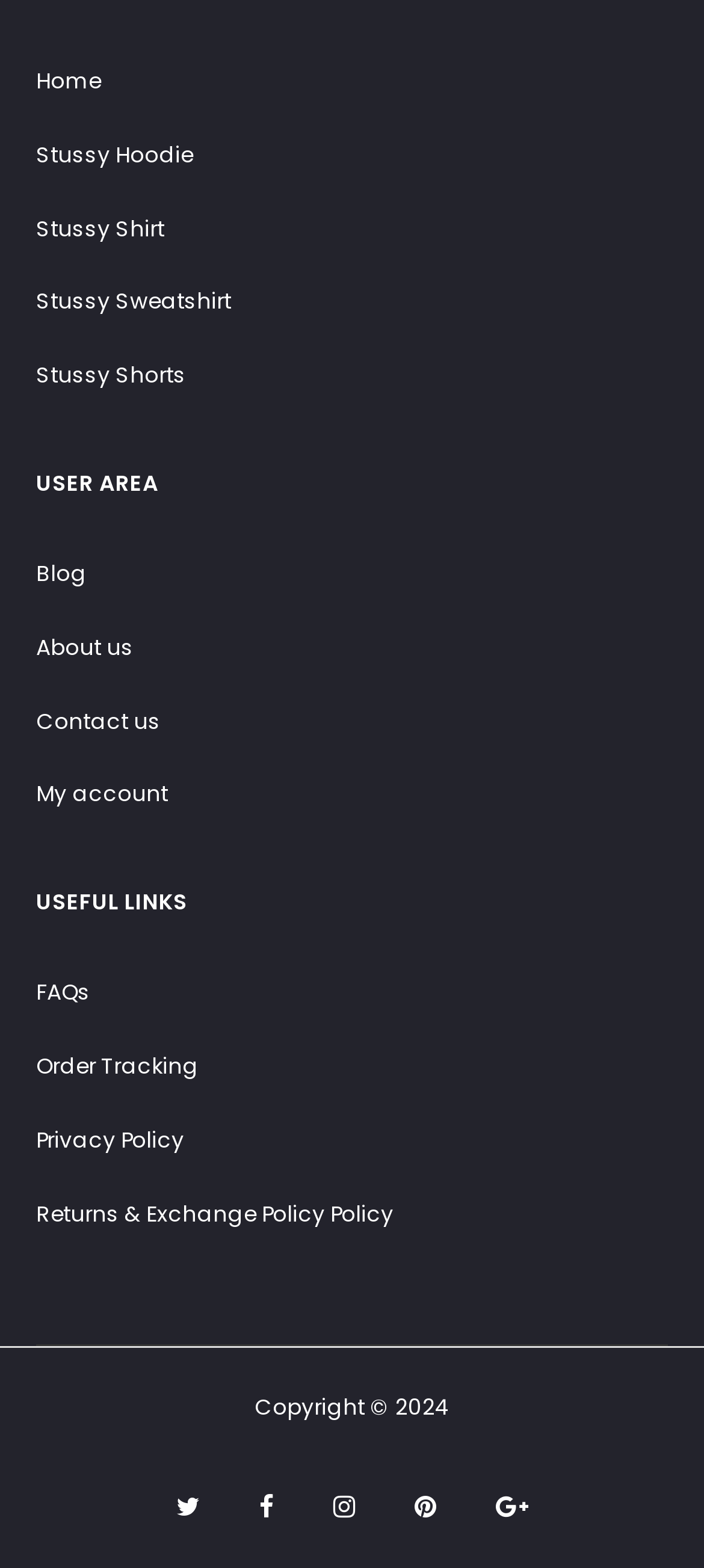Determine the bounding box coordinates of the target area to click to execute the following instruction: "view Stussy Hoodie."

[0.051, 0.089, 0.274, 0.108]